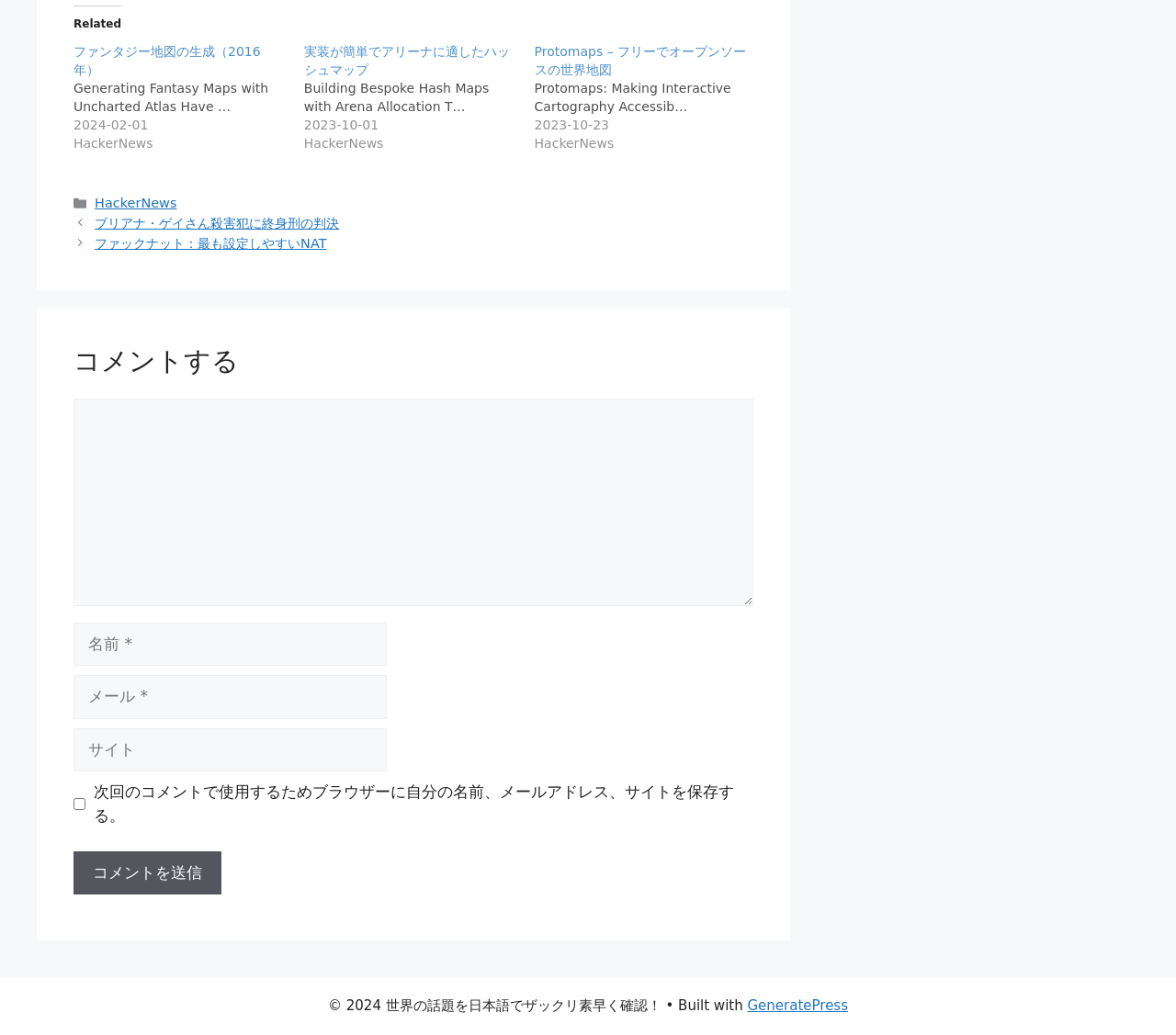Find the bounding box coordinates for the area you need to click to carry out the instruction: "Click the button to send a comment". The coordinates should be four float numbers between 0 and 1, indicated as [left, top, right, bottom].

[0.062, 0.822, 0.188, 0.864]